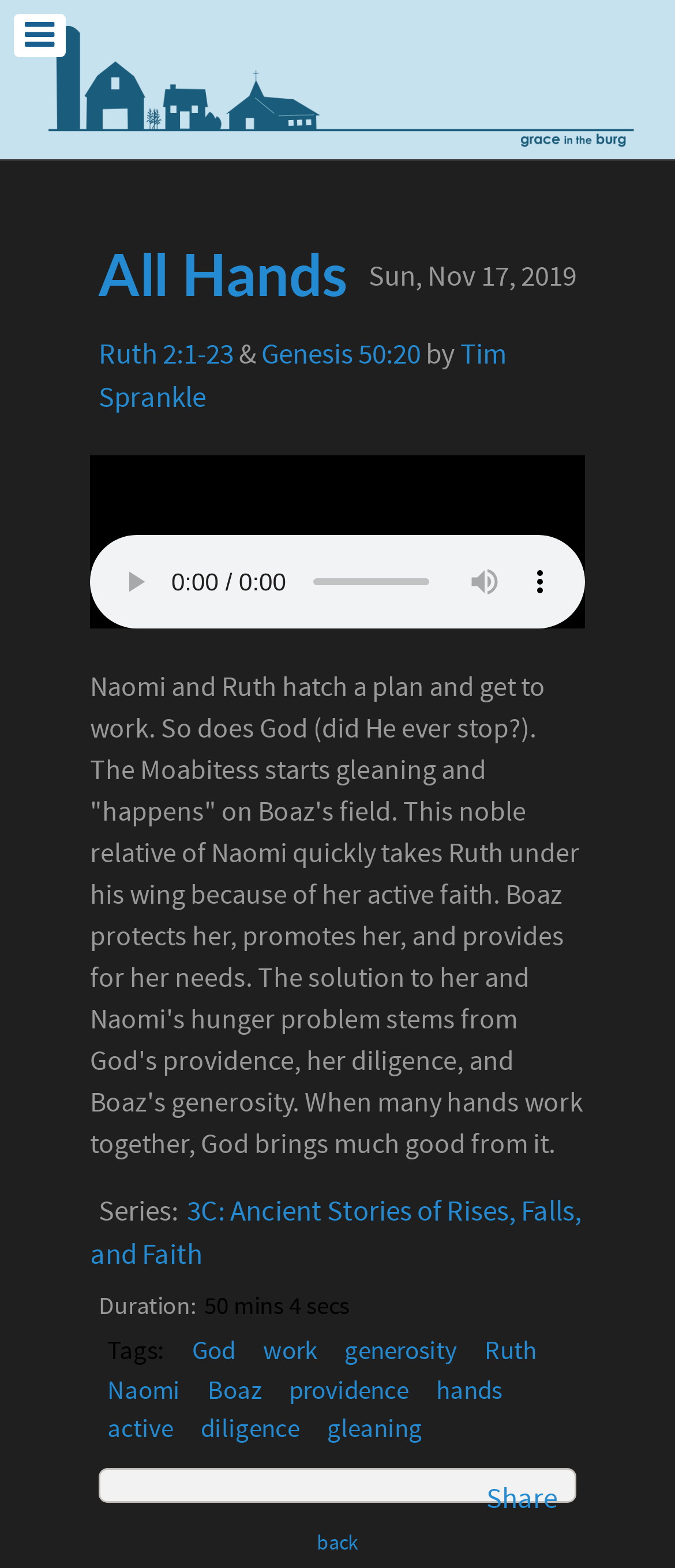Kindly determine the bounding box coordinates of the area that needs to be clicked to fulfill this instruction: "Click on ESTATE PLANNING".

None